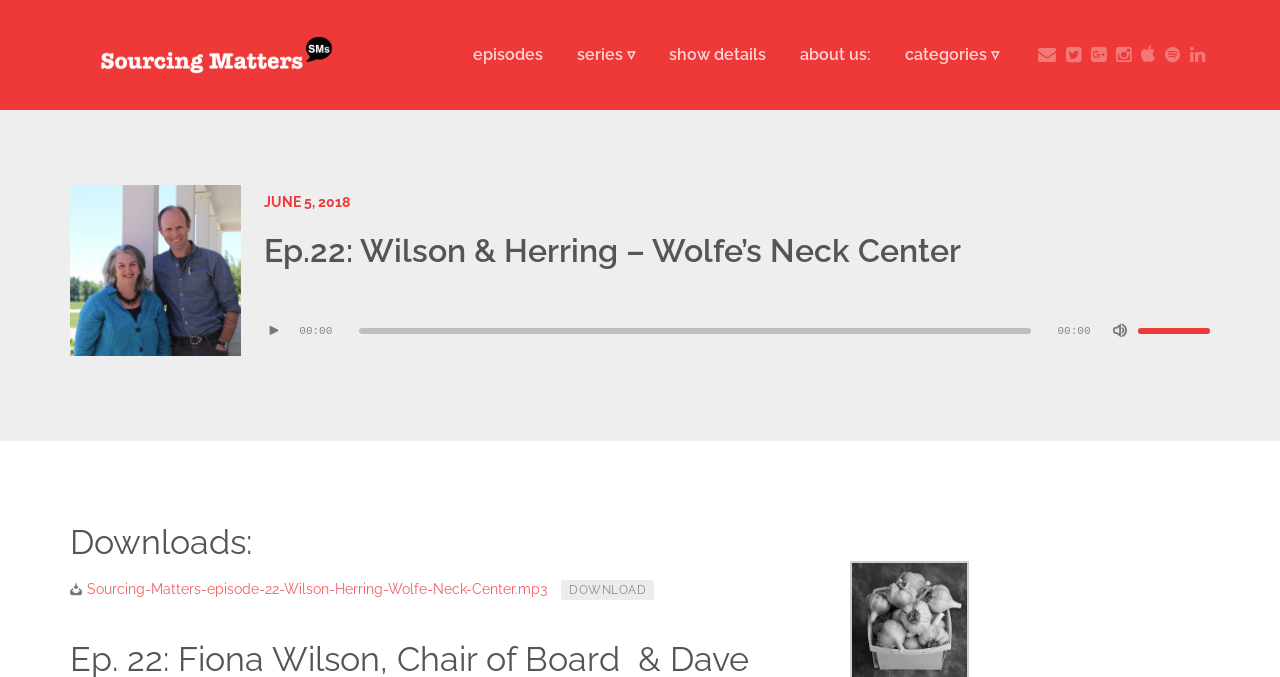Use a single word or phrase to answer the following:
What is the function of the button with the '' icon?

Unknown